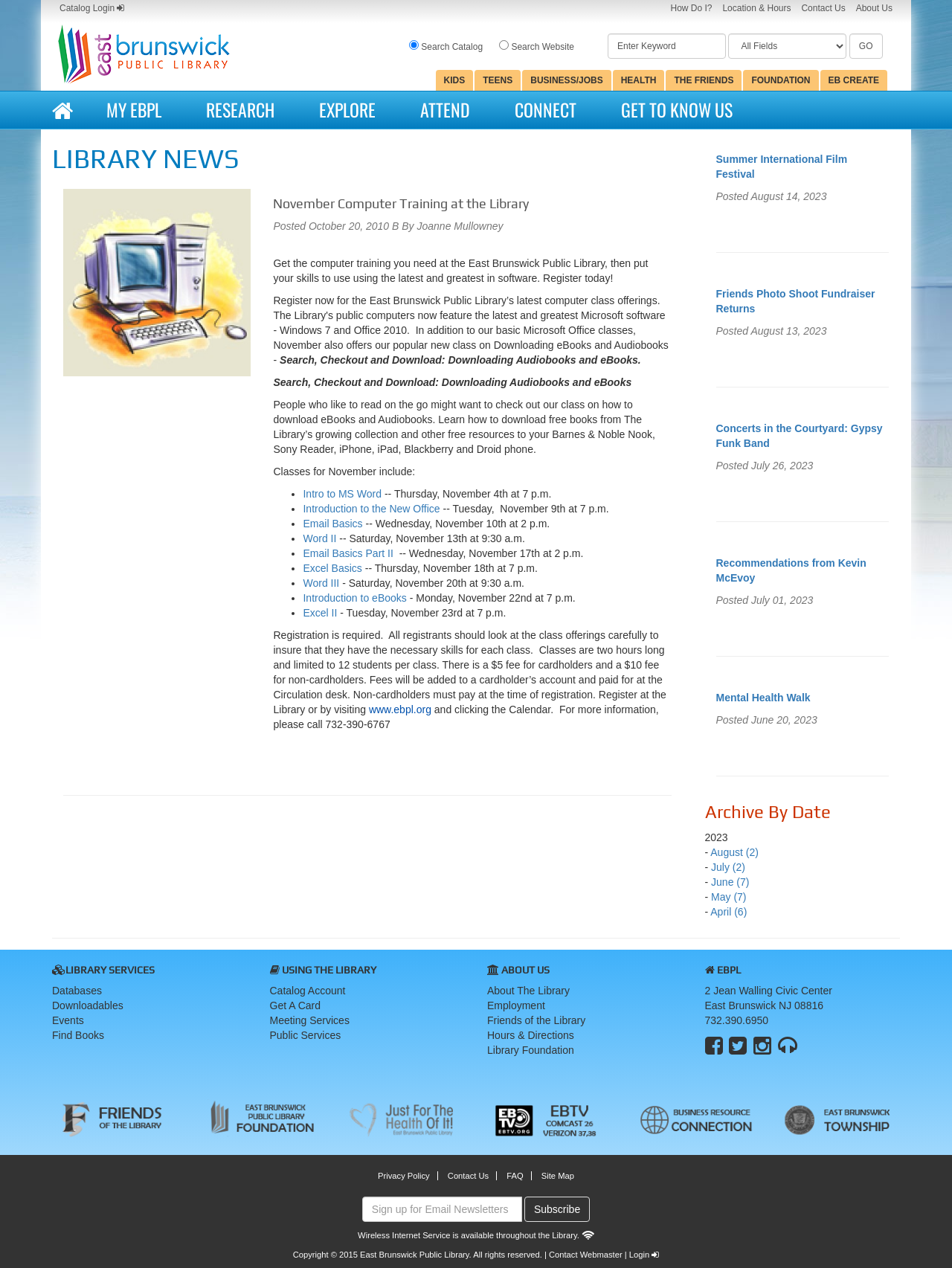Using the information in the image, give a comprehensive answer to the question: 
What is the fee for non-cardholders to attend a computer class?

According to the webpage, the fee for non-cardholders to attend a computer class is $10, which must be paid at the time of registration.